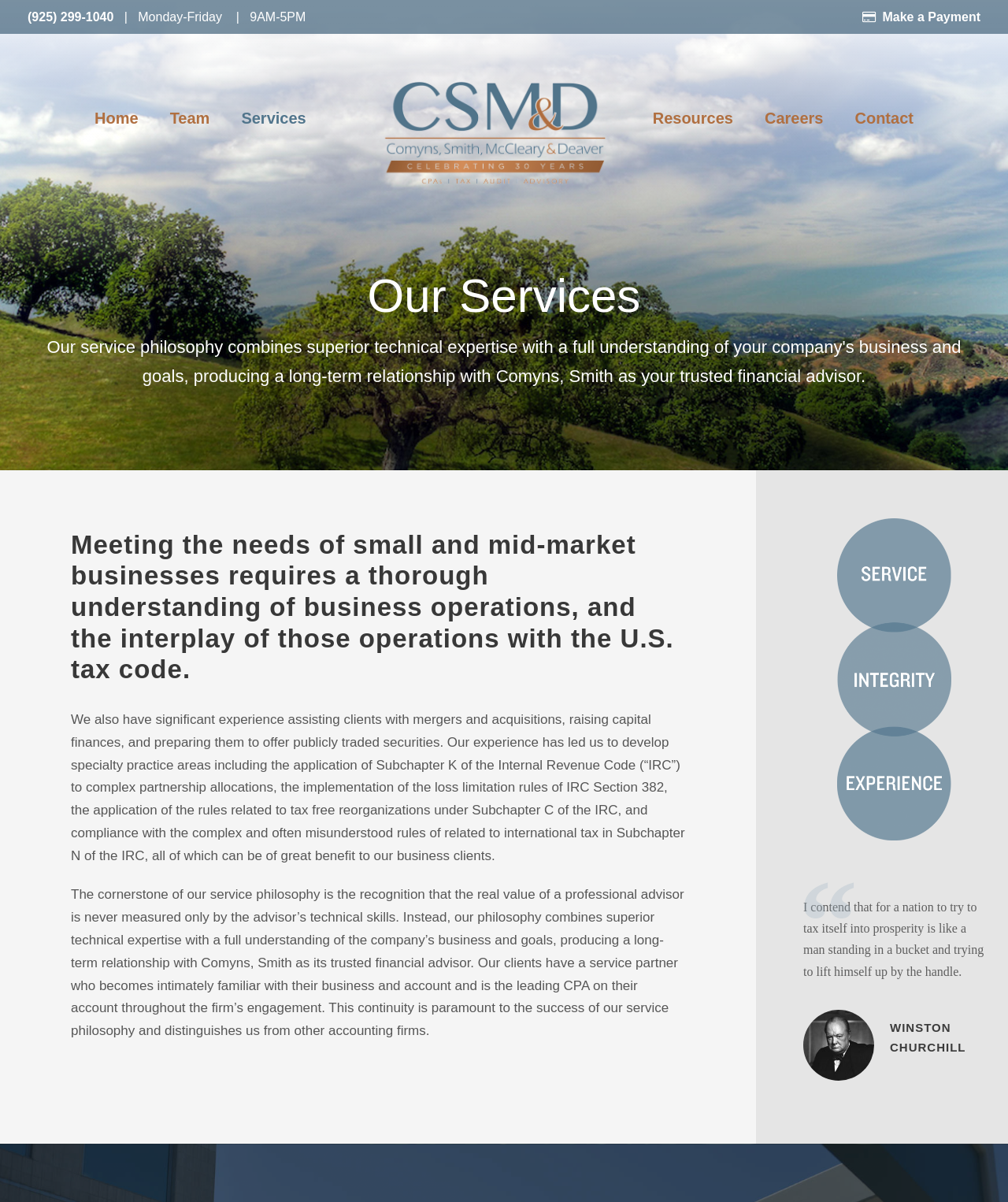Using the description "Privacy Policy", predict the bounding box of the relevant HTML element.

[0.499, 0.806, 0.574, 0.817]